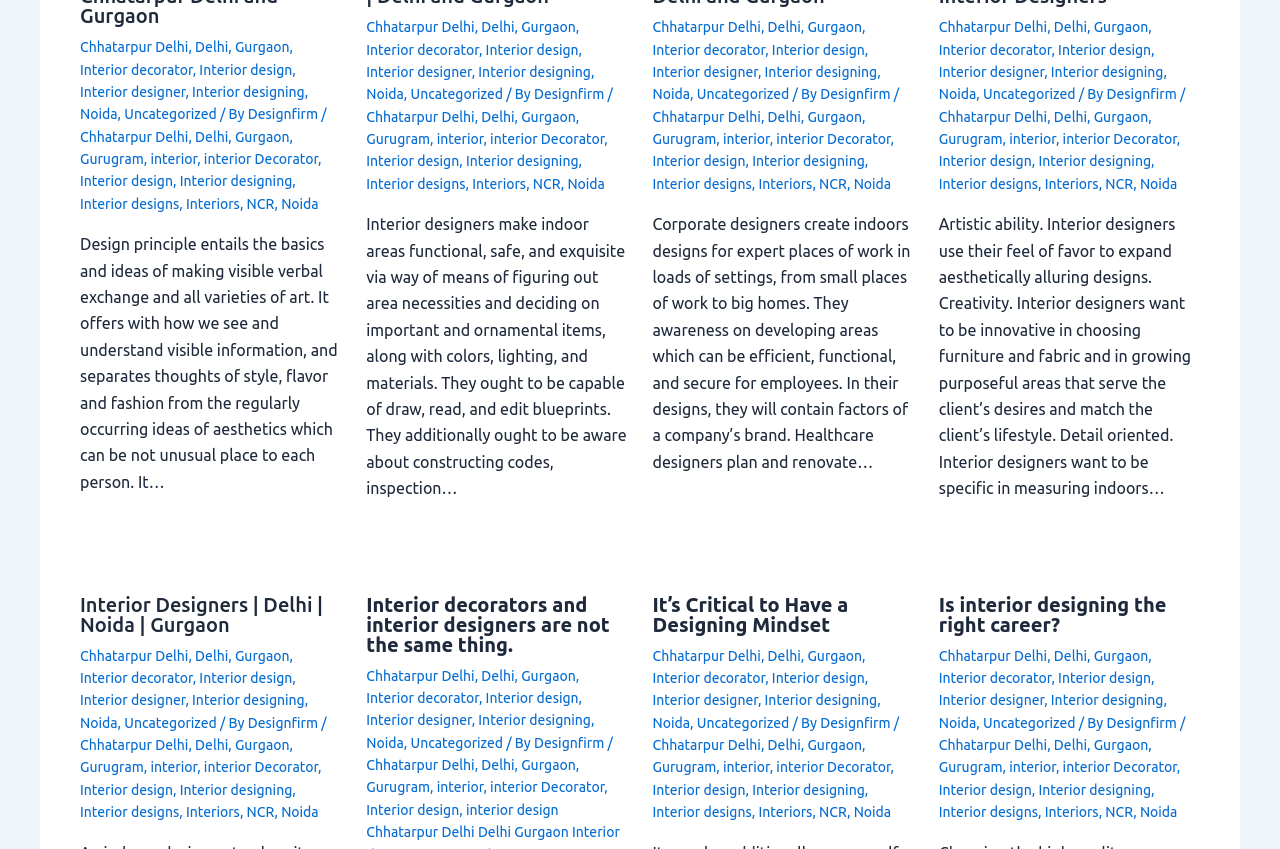What is the topic of the webpage?
From the details in the image, answer the question comprehensively.

Based on the links and text on the webpage, it appears to be about interior design, decoration, and related concepts.